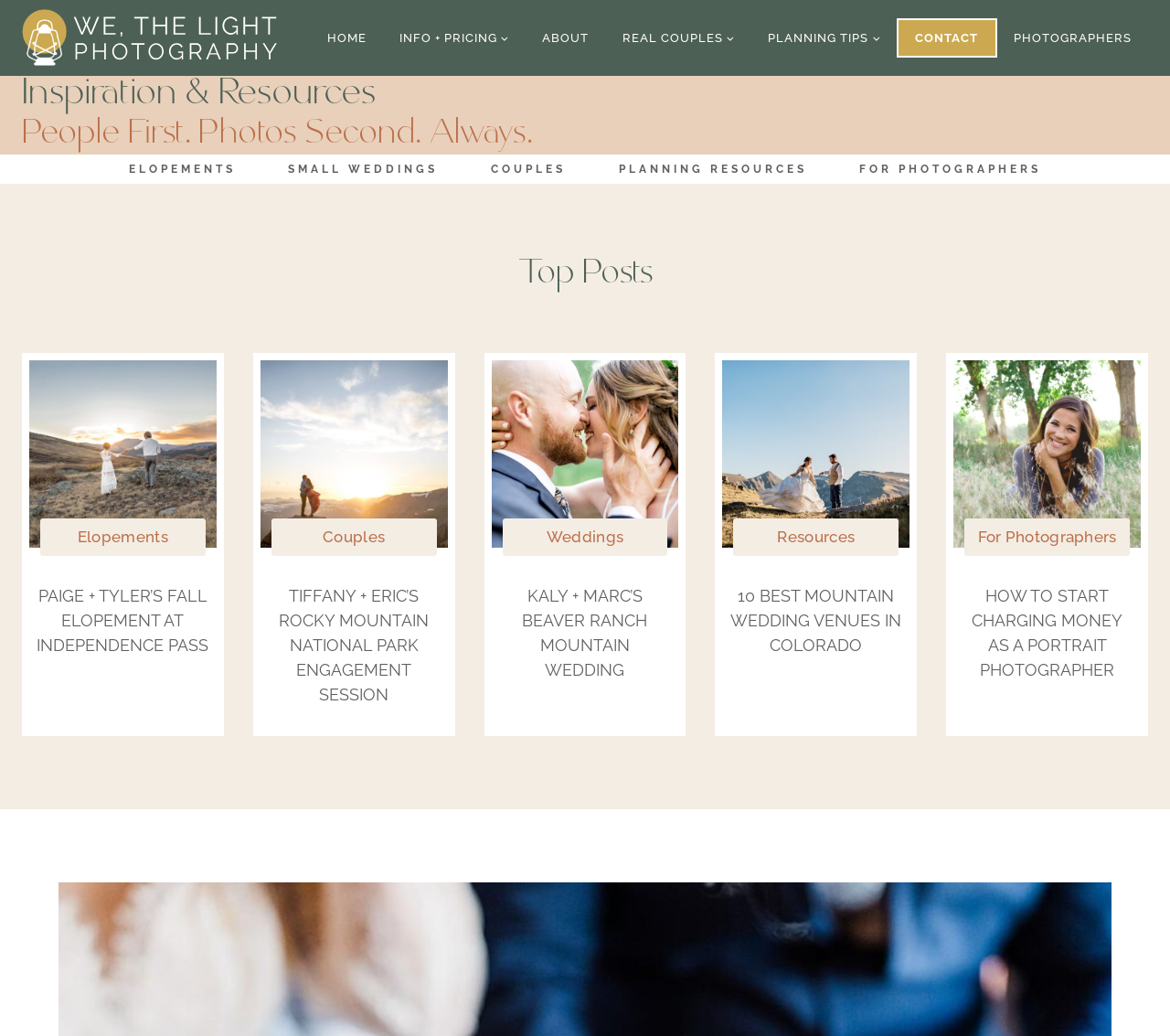Carefully observe the image and respond to the question with a detailed answer:
How many links are in the 'Top Posts' section?

The 'Top Posts' section contains 6 links, each with a title and an image. These links are arranged in a grid layout and can be counted by examining the section.